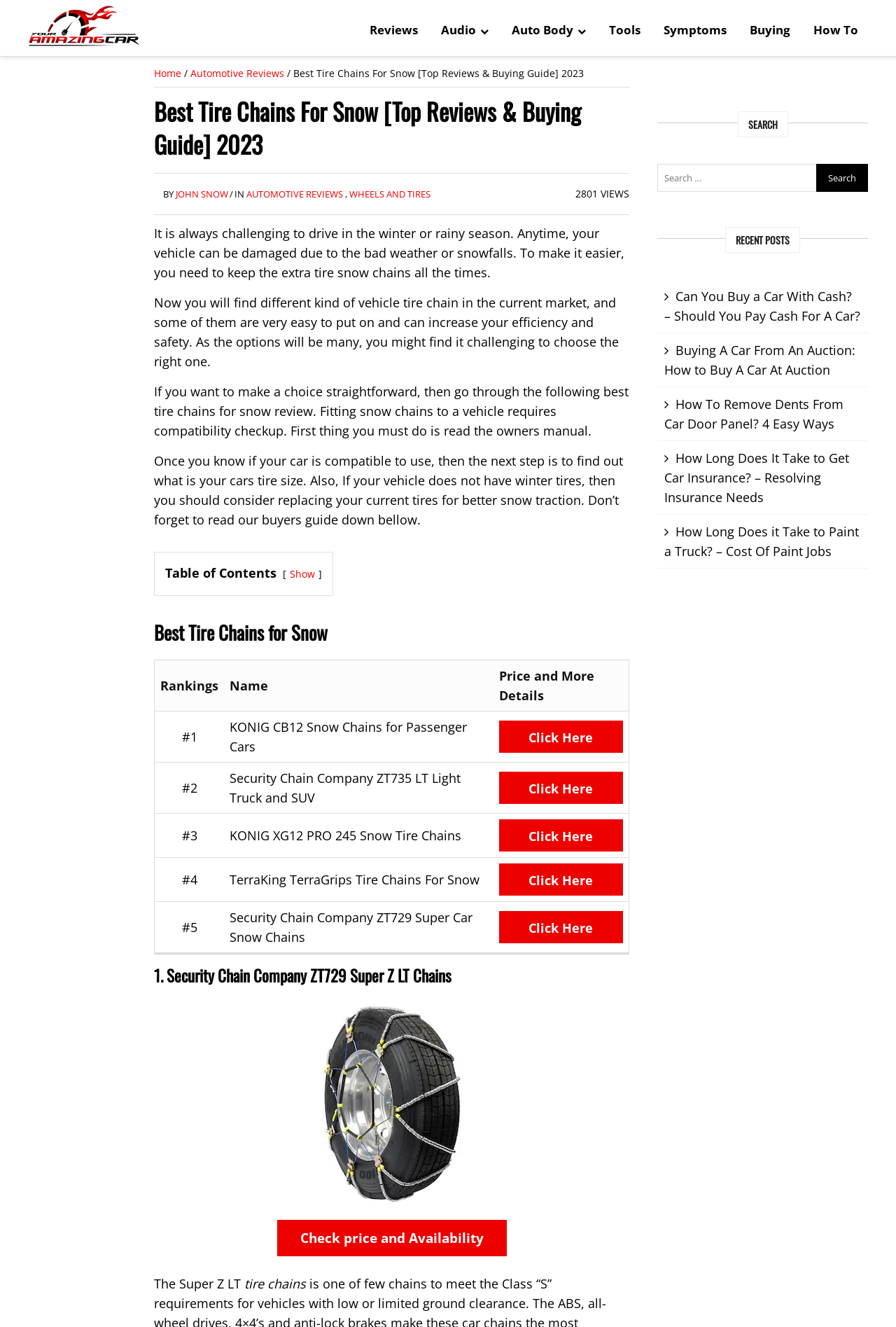Write a detailed summary of the webpage.

The webpage is about the best tire chains for snow traction control, with a focus on providing reviews and a buying guide. At the top of the page, there is a header section with a logo "Your Amazing Car" and a navigation menu with links to "Reviews", "Audio", "Auto Body", "Tools", "Symptoms", "Buying", and "How To". Below the header, there is a main content section with a heading "Best Tire Chains For Snow [Top Reviews & Buying Guide] 2023" and a subheading "BY JOHN SNOW IN AUTOMOTIVE REVIEWS, WHEELS AND TIRES".

The main content section is divided into several sections. The first section provides an introduction to the importance of using tire chains in winter or rainy seasons, and the challenges of choosing the right one. The second section is a table of contents with a link to "Show" or hide the contents. The third section is a table with rankings, names, and prices of different tire chain products, with links to "Click Here" for more details.

Below the table, there are detailed reviews of each product, with headings, images, and links to "Check price and Availability". The reviews are organized in a hierarchical structure, with each product review section having a heading, an image, and a link to check the price and availability.

On the right side of the page, there is a complementary section with a search box, a "RECENT POSTS" section with links to other articles, and a "SEARCH" section with a search box and a button.

Overall, the webpage is well-organized and easy to navigate, with clear headings and sections that provide a comprehensive guide to choosing the best tire chains for snow traction control.